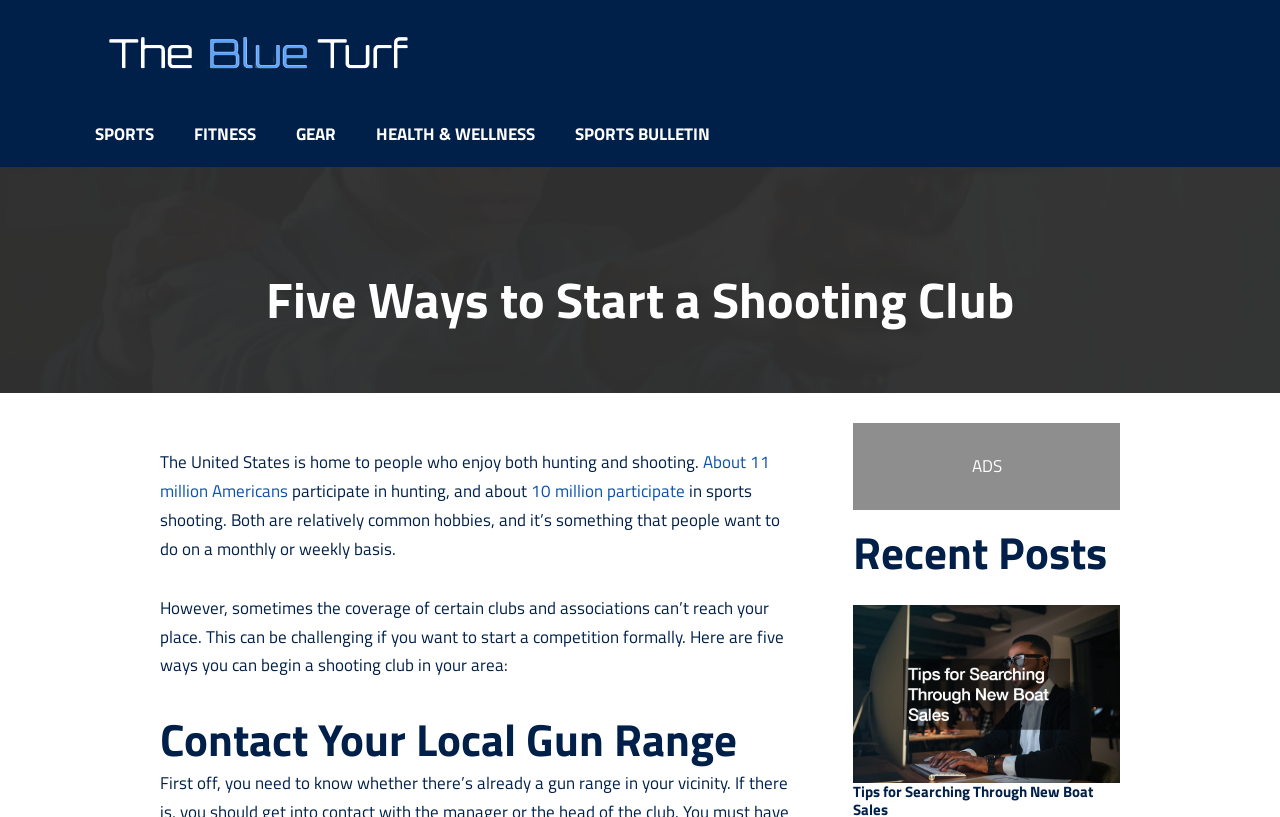What is the purpose of the article?
Using the image as a reference, deliver a detailed and thorough answer to the question.

I inferred this answer by reading the title 'Five Ways to Start a Shooting Club' and the introductory text that mentions the popularity of shooting and hunting in the United States.